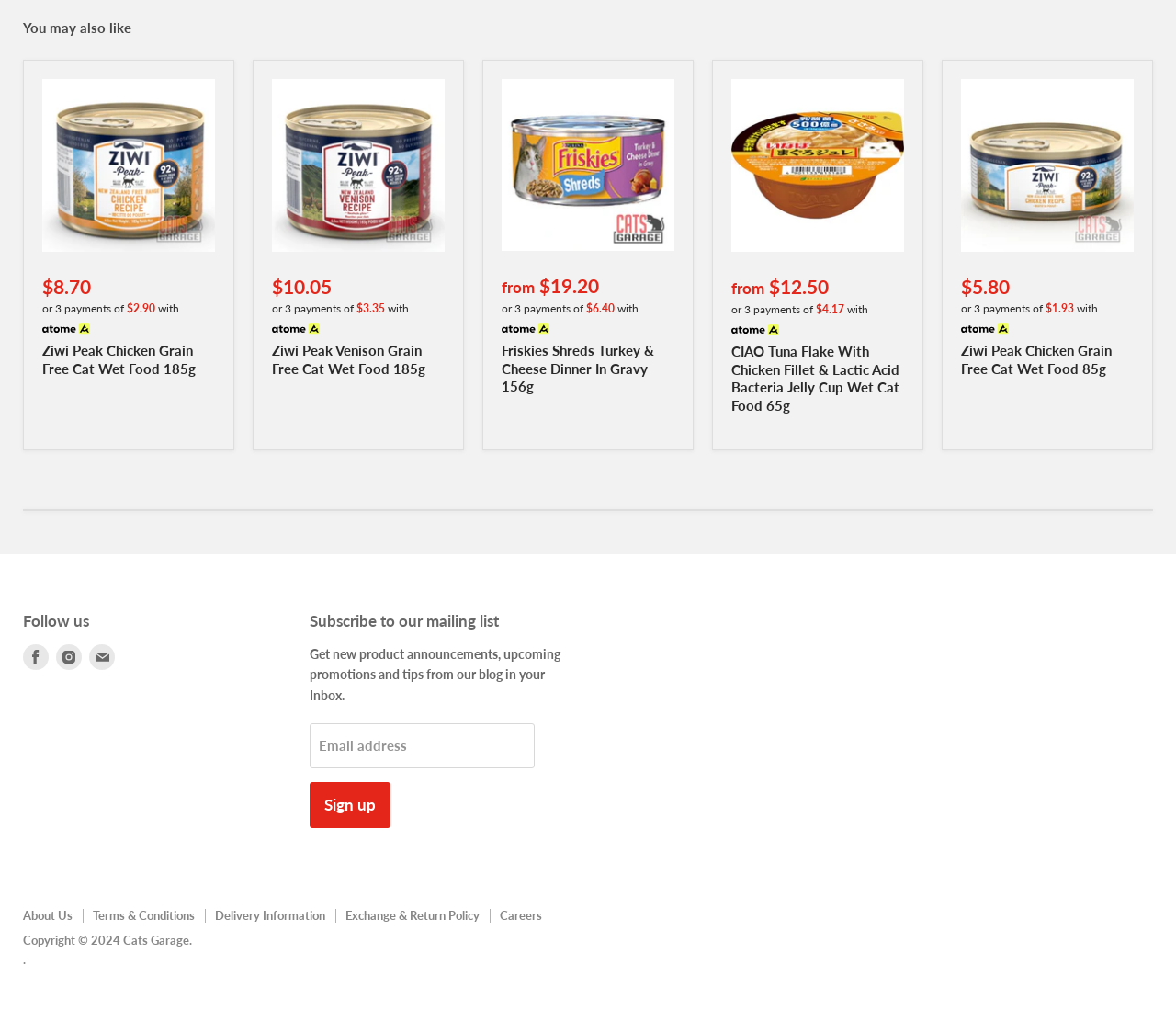Determine the bounding box coordinates of the element's region needed to click to follow the instruction: "View the 'Friskies Shreds Turkey & Cheese Dinner In Gravy 156g' product". Provide these coordinates as four float numbers between 0 and 1, formatted as [left, top, right, bottom].

[0.427, 0.339, 0.556, 0.391]